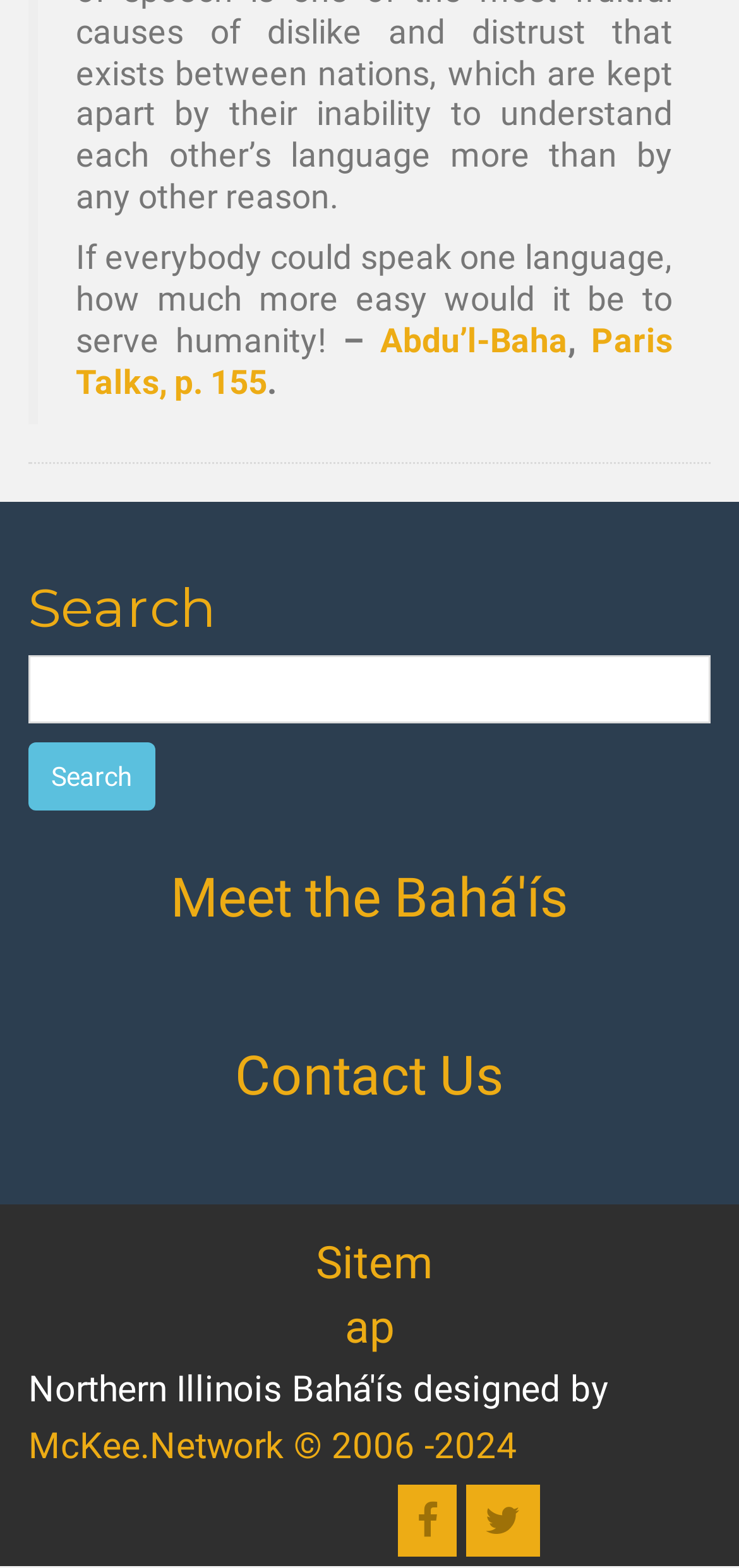What is the purpose of the links at the bottom?
Please provide an in-depth and detailed response to the question.

The links at the bottom of the webpage, such as 'Meet the Bahá'ís', 'Contact Us', 'Sitemap', and others, are likely for navigation purposes, allowing users to access different sections or pages within the website.